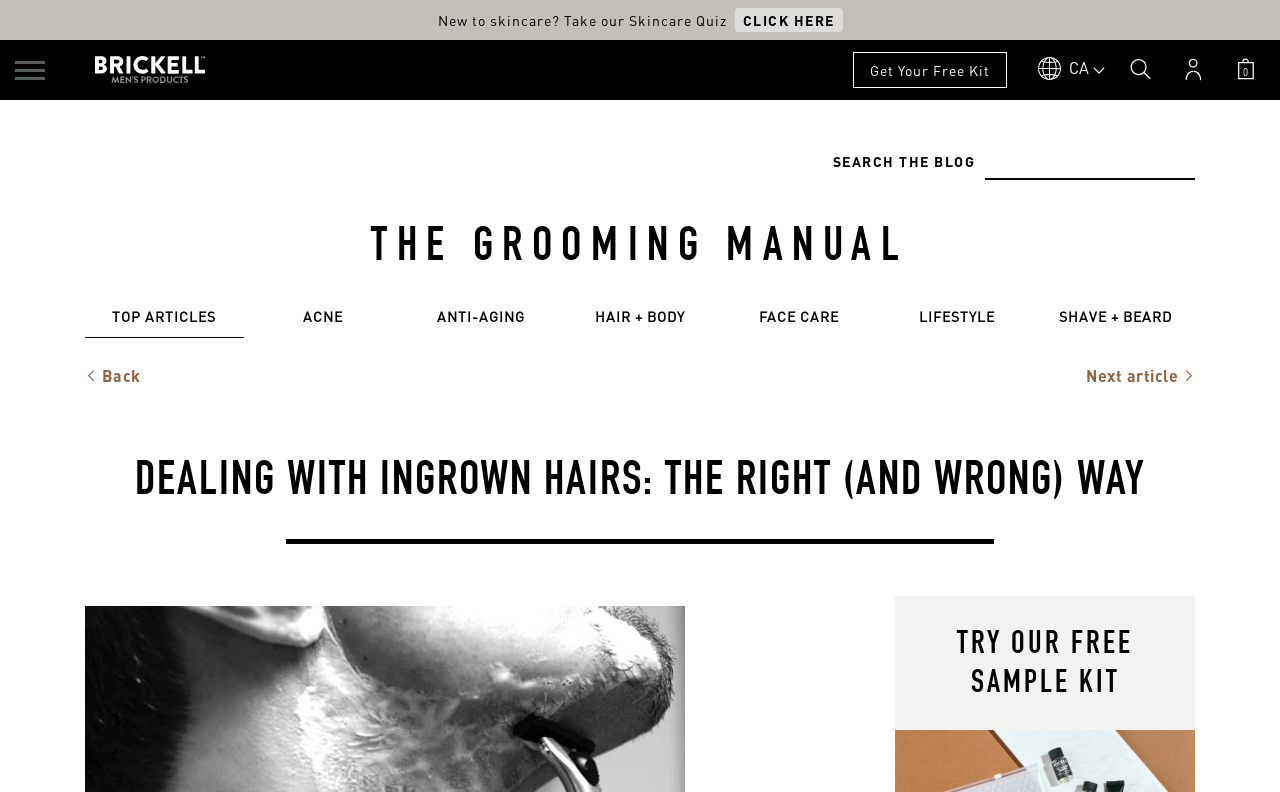Determine the bounding box coordinates of the section to be clicked to follow the instruction: "Click the 'Account' link". The coordinates should be given as four float numbers between 0 and 1, formatted as [left, top, right, bottom].

[0.924, 0.073, 0.94, 0.109]